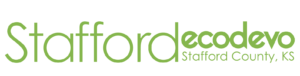Provide a one-word or brief phrase answer to the question:
What is the name of the county featured in the article?

Stafford County